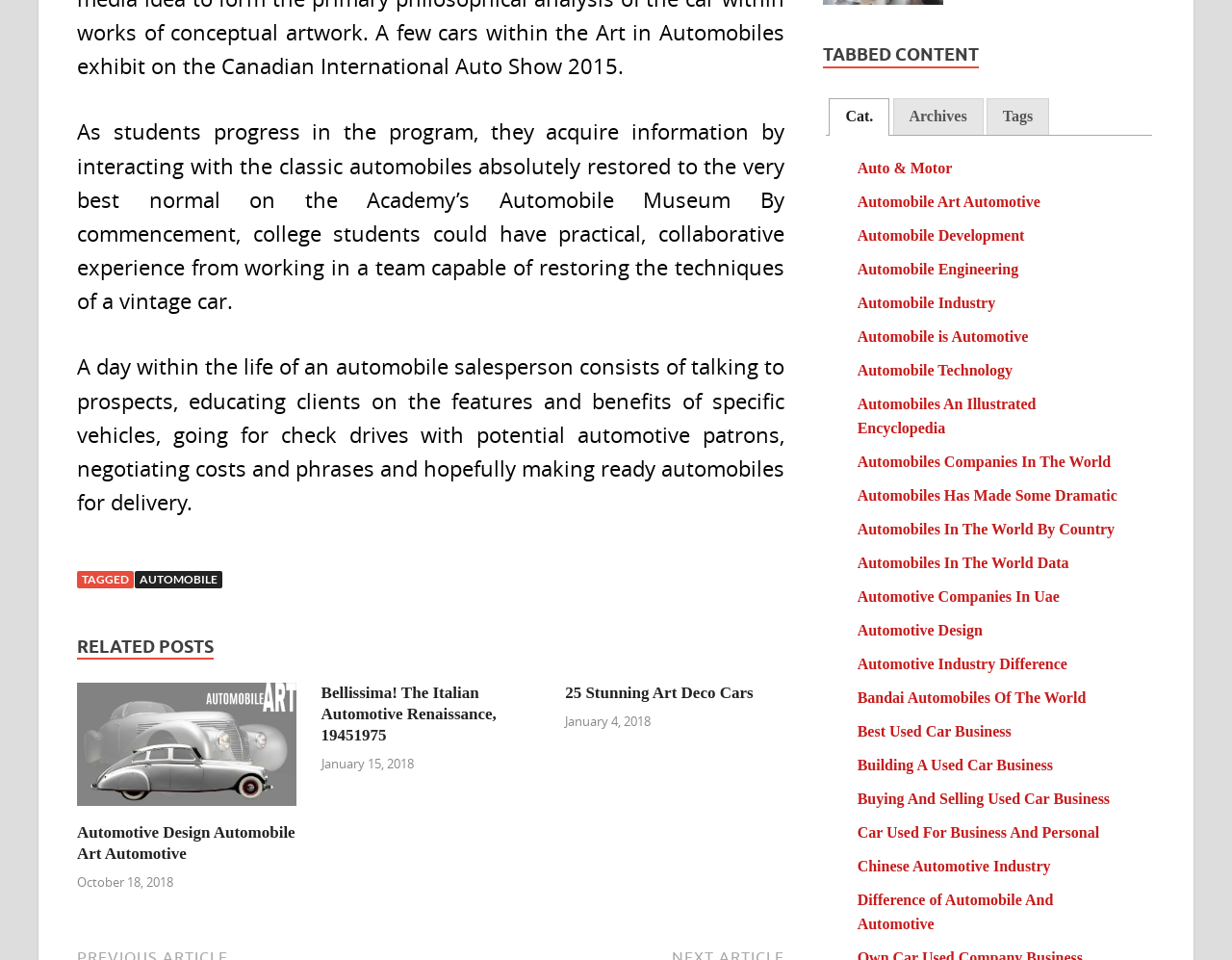How many related posts are listed on the webpage?
Based on the image, provide a one-word or brief-phrase response.

3